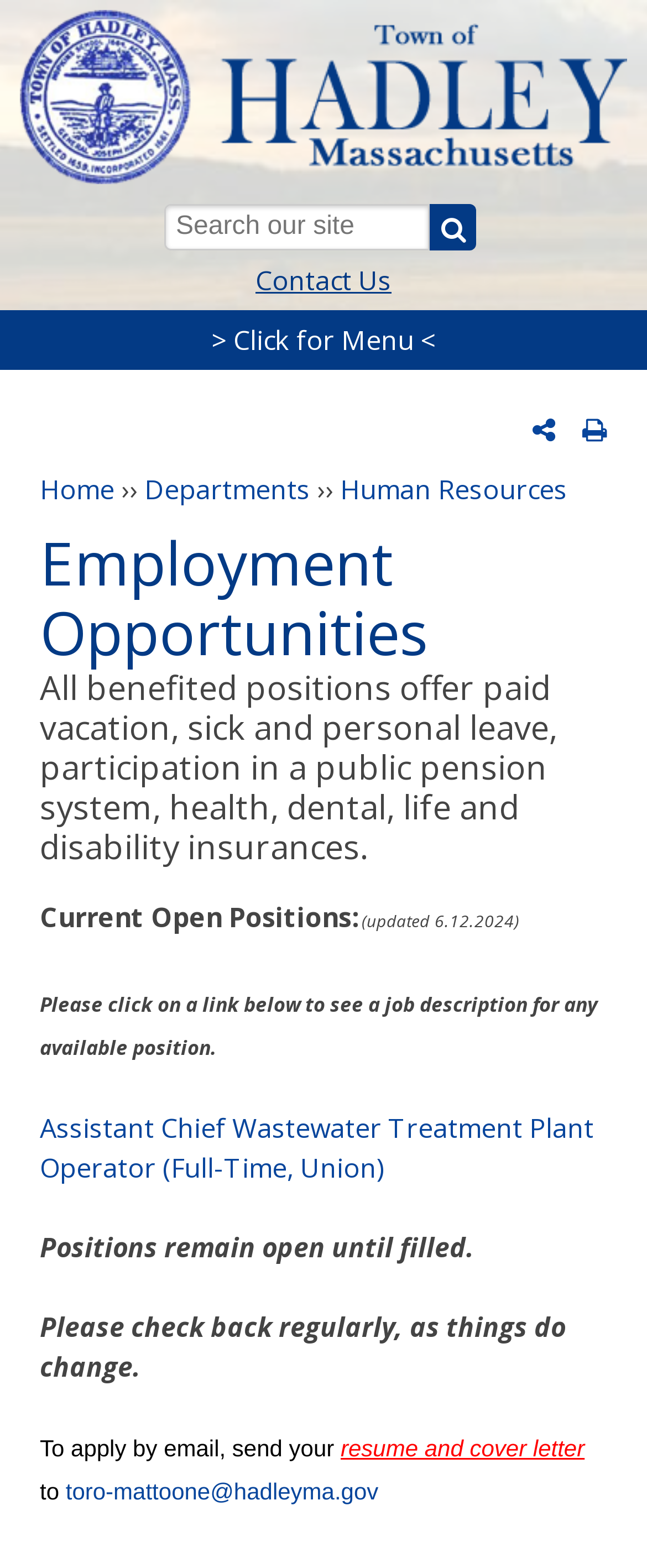Given the description "Departments", determine the bounding box of the corresponding UI element.

[0.223, 0.3, 0.479, 0.323]